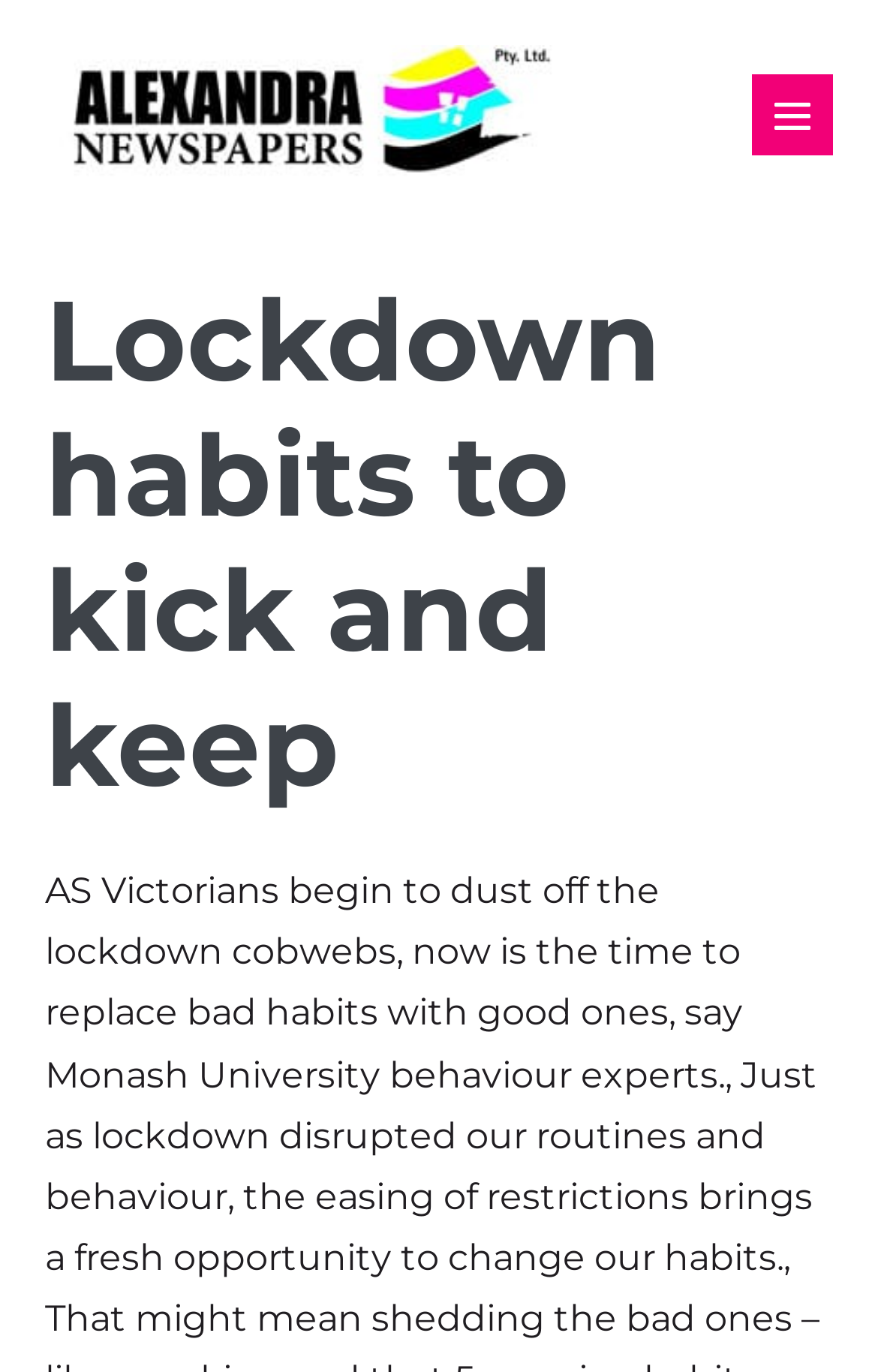Identify and provide the title of the webpage.

Lockdown habits to kick and keep